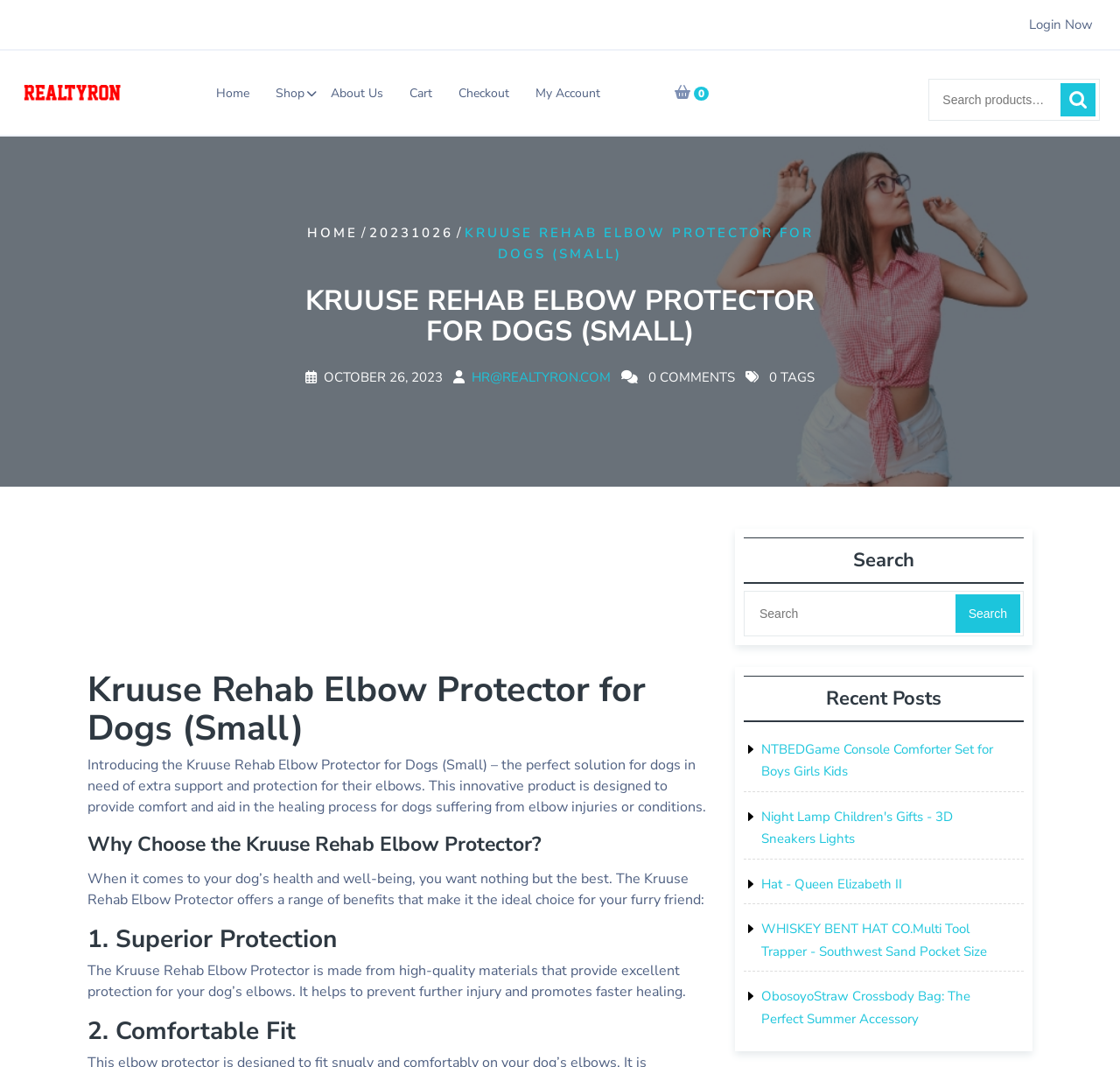Answer briefly with one word or phrase:
How many recent posts are listed?

5